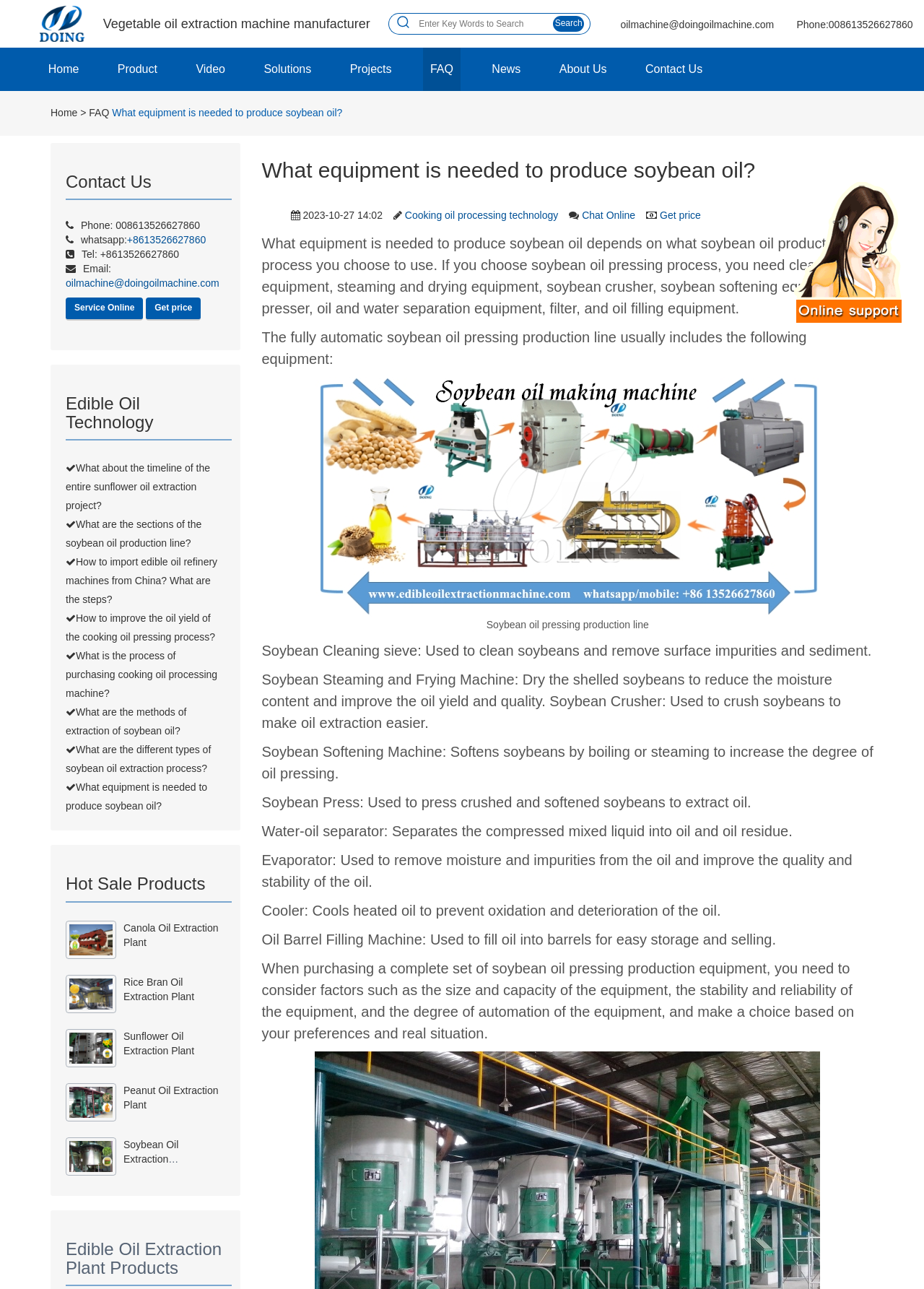Determine the bounding box coordinates of the element's region needed to click to follow the instruction: "View edible oil technology". Provide these coordinates as four float numbers between 0 and 1, formatted as [left, top, right, bottom].

[0.071, 0.306, 0.243, 0.335]